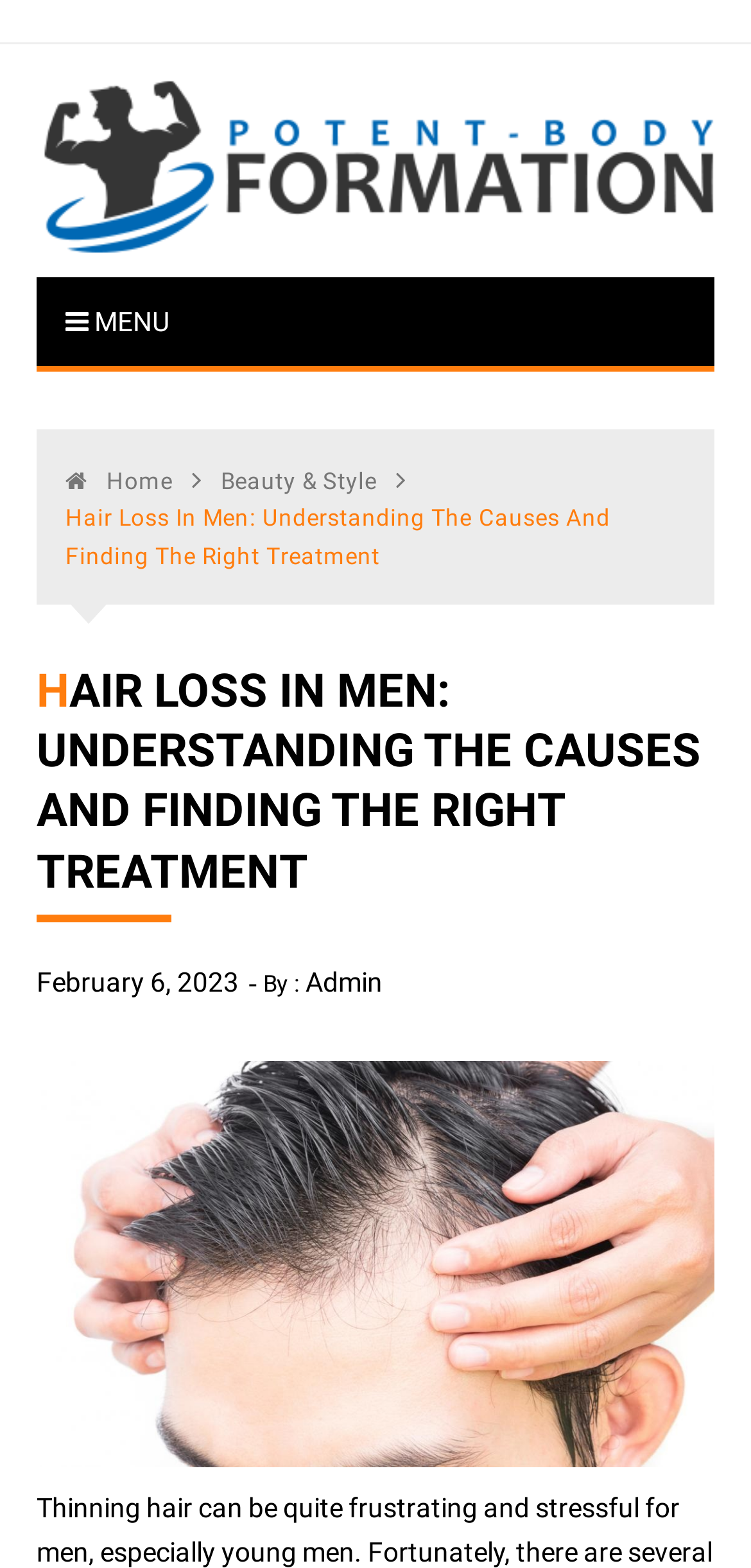Create a full and detailed caption for the entire webpage.

The webpage is about hair loss in men, specifically understanding the causes and finding the right treatment. At the top left of the page, there is a logo of "Potent Body Formation" which is also a link, accompanied by an image of the same name. Below the logo, there is a heading with the same text "Potent Body Formation". 

To the right of the logo, there is a tagline "Transforming Your Body, Empowering Your Life". A menu button with the text "\uf0c9 MENU" is located at the top right corner of the page. 

Below the menu button, there is a navigation section with breadcrumbs, which includes links to "Home" and "Beauty & Style" categories, as well as the current page title "Hair Loss In Men: Understanding The Causes And Finding The Right Treatment". 

The main content of the page starts with a heading "HAIR LOSS IN MEN: UNDERSTANDING THE CAUSES AND FINDING THE RIGHT TREATMENT" which spans almost the entire width of the page. Below the heading, there is a publication date "February 6, 2023" and the author's name "Admin" is mentioned.